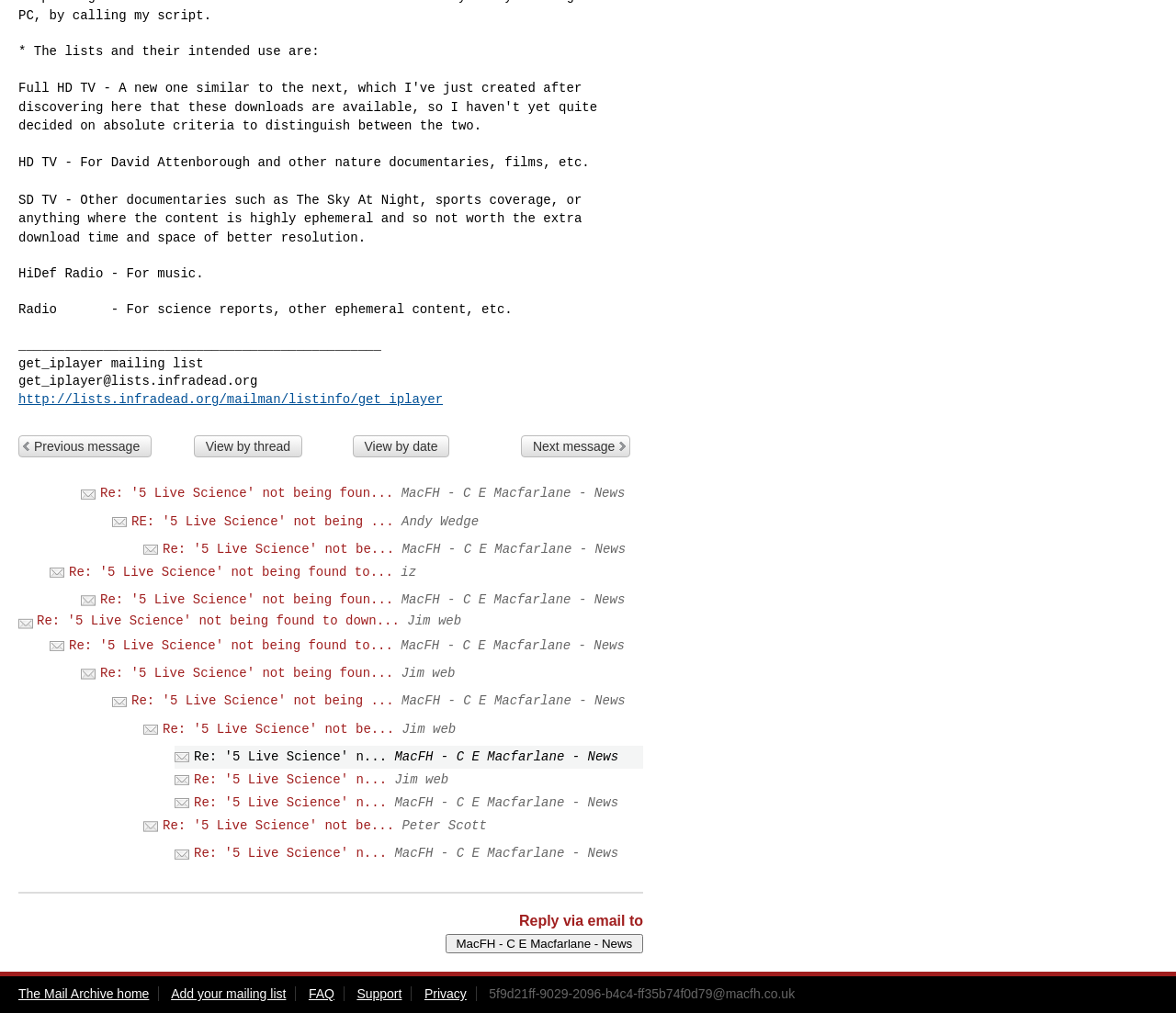Please provide a comprehensive answer to the question based on the screenshot: What is the purpose of the link 'Previous message'?

The link 'Previous message' is likely used to navigate to the previous message in the mailing list archive. This is indicated by the presence of other navigation links, such as 'Next message' and 'View by thread', which suggest that the webpage is a threaded discussion forum.